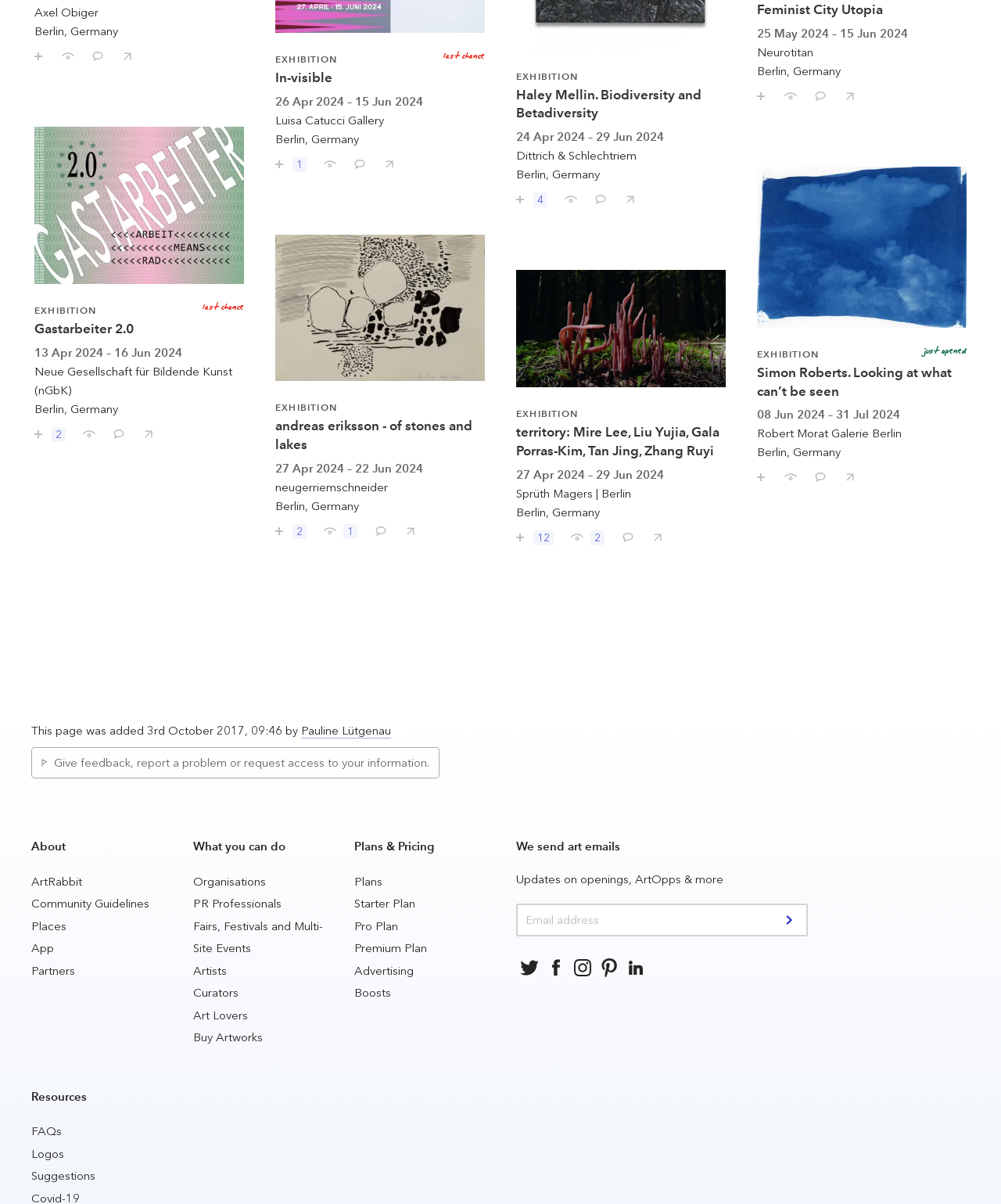Provide a one-word or one-phrase answer to the question:
What is the name of the exhibition mentioned in the third article?

andreas eriksson - of stones and lakes